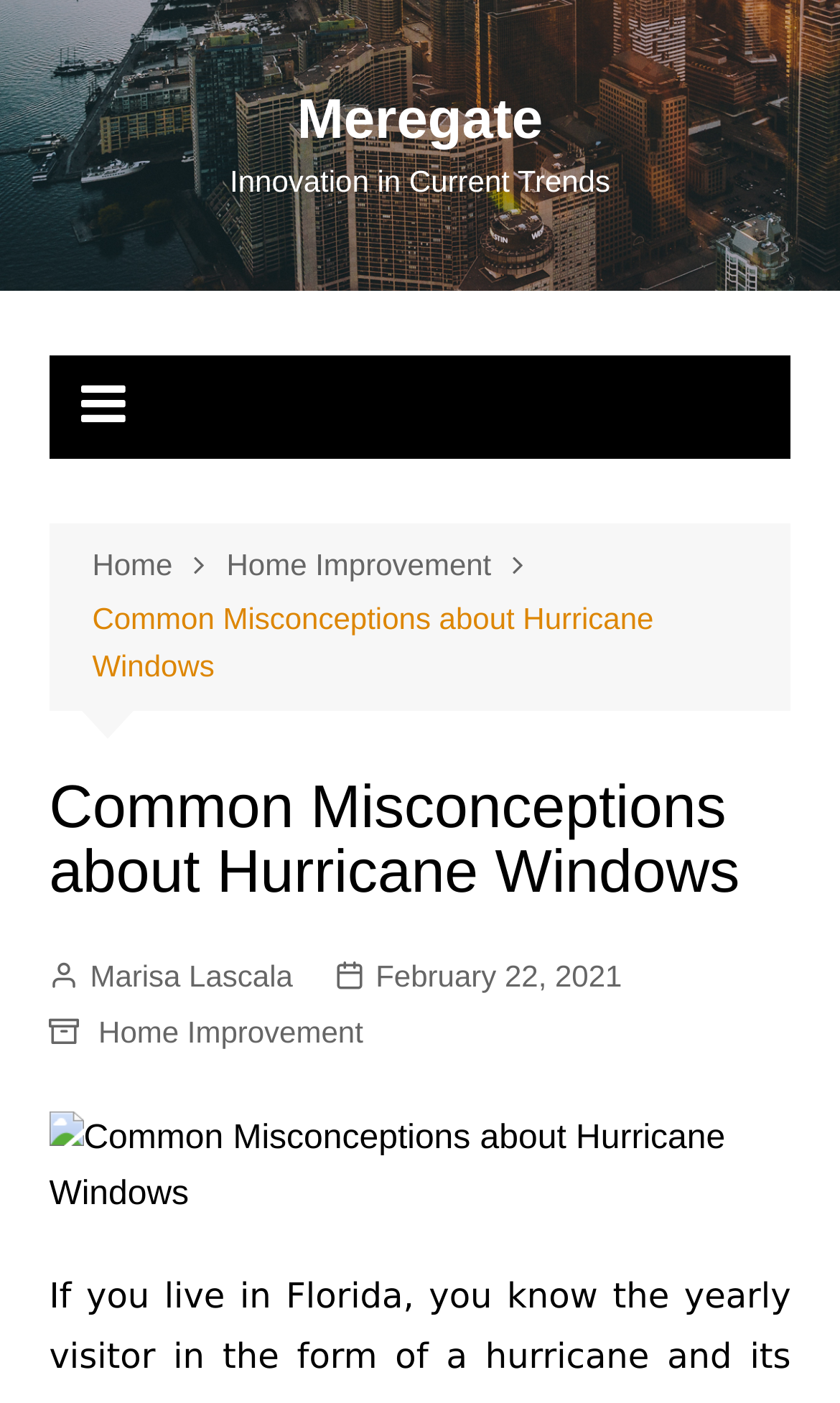Identify the bounding box coordinates of the clickable region necessary to fulfill the following instruction: "view the image of Common Misconceptions about Hurricane Windows". The bounding box coordinates should be four float numbers between 0 and 1, i.e., [left, top, right, bottom].

[0.058, 0.793, 0.942, 0.871]